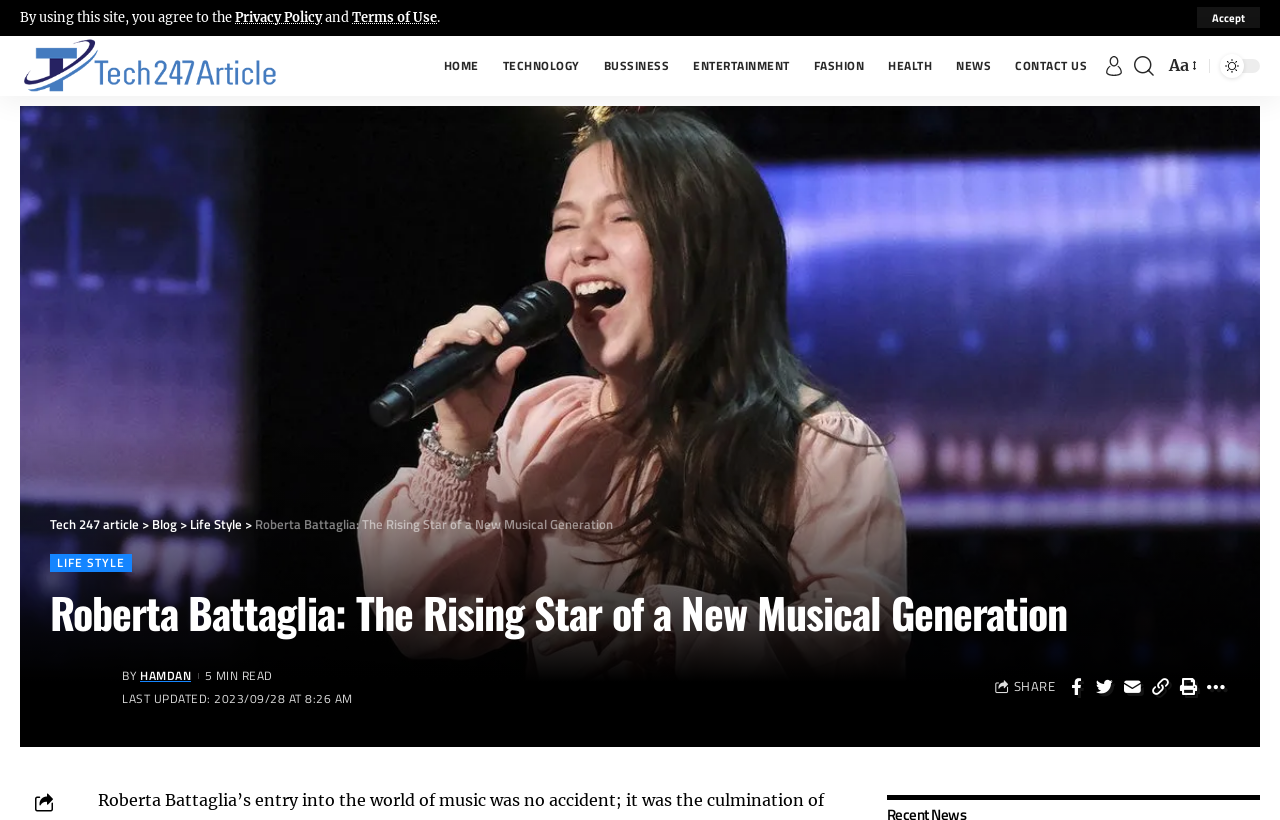Please determine the main heading text of this webpage.

Roberta Battaglia: The Rising Star of a New Musical Generation